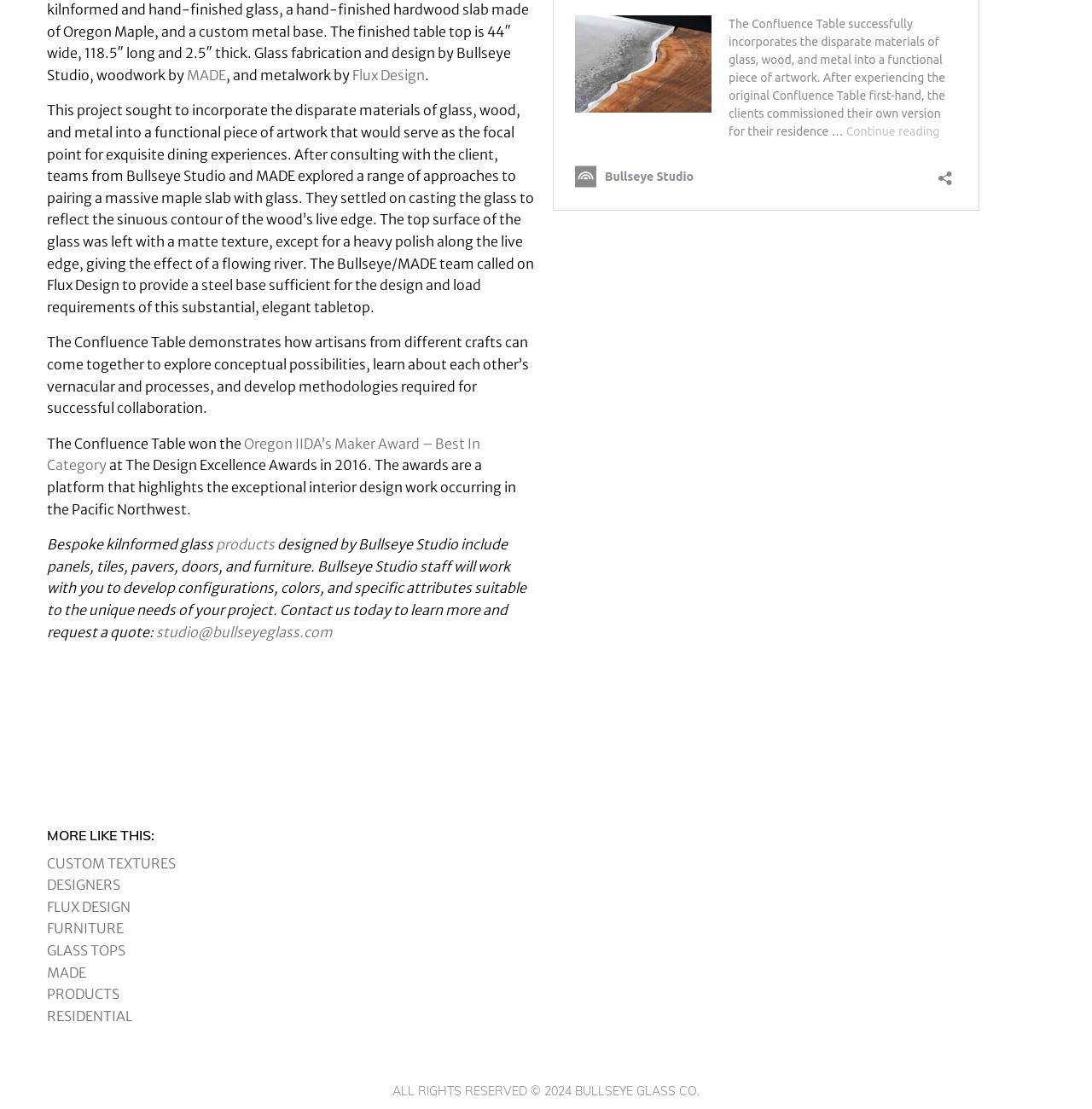Identify and provide the bounding box for the element described by: "Glass Tops".

[0.043, 0.849, 0.115, 0.865]